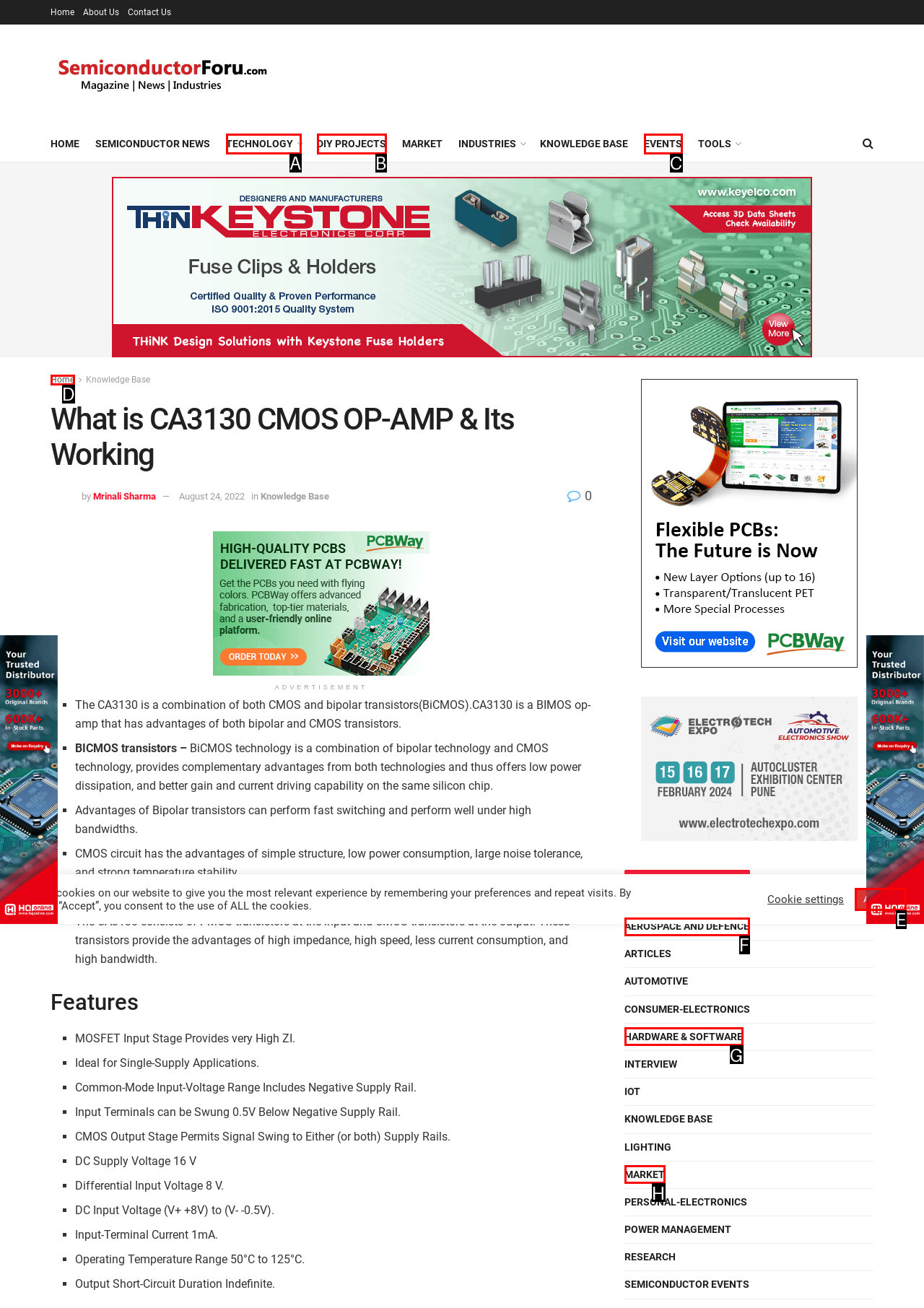Given the description: Aerospace and Defence, select the HTML element that best matches it. Reply with the letter of your chosen option.

F